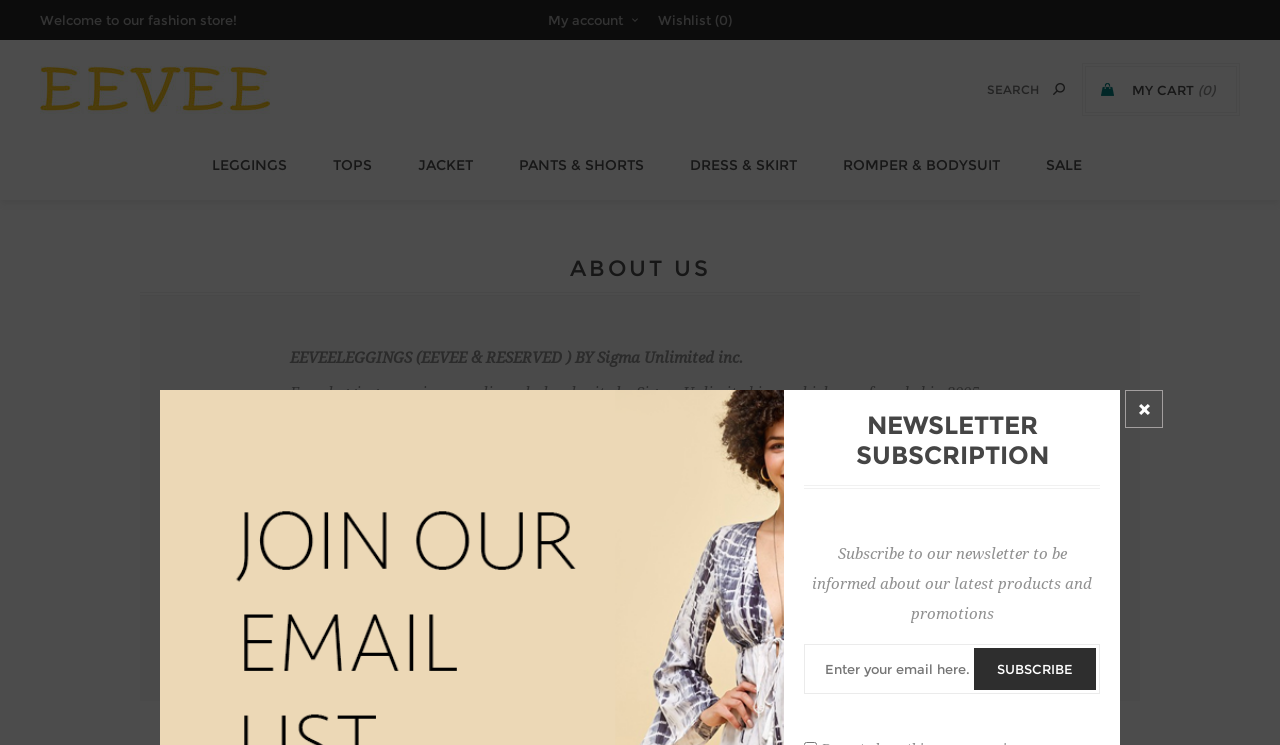Can you provide the bounding box coordinates for the element that should be clicked to implement the instruction: "Learn about EEVEE Leggings"?

[0.031, 0.067, 0.266, 0.174]